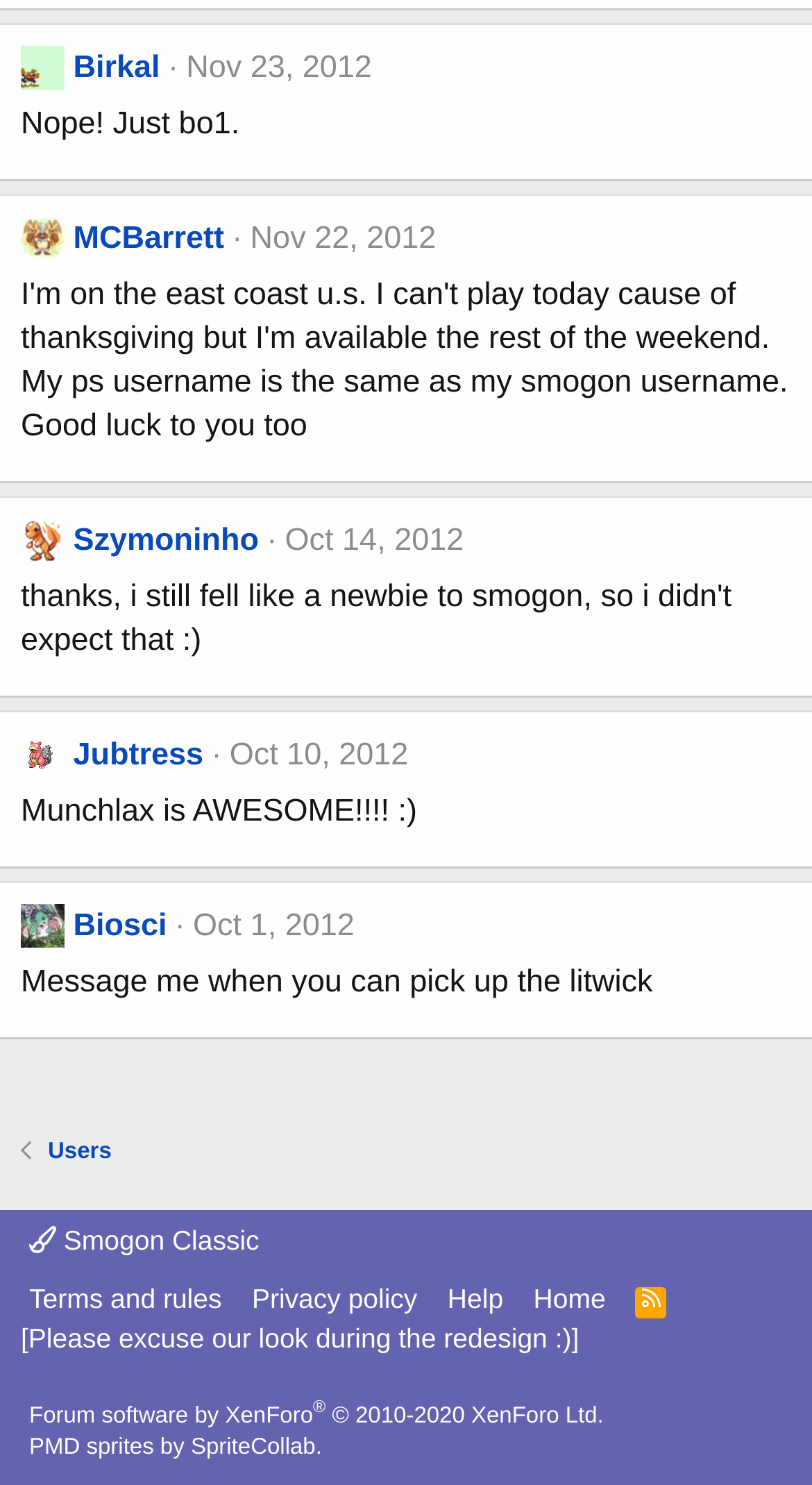Identify the bounding box coordinates for the element you need to click to achieve the following task: "Click on the user Birkal". The coordinates must be four float values ranging from 0 to 1, formatted as [left, top, right, bottom].

[0.026, 0.03, 0.079, 0.06]